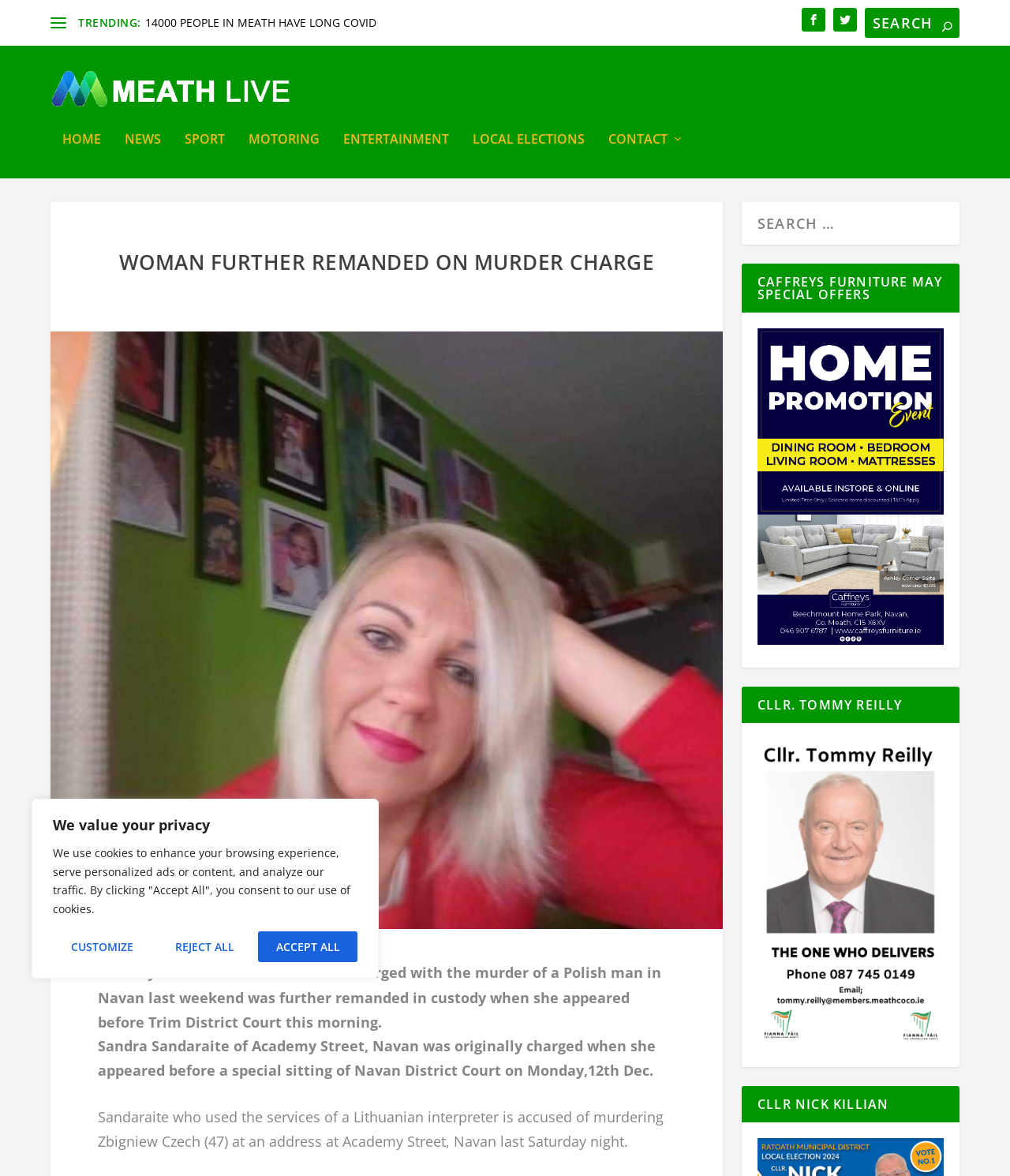Determine the bounding box coordinates (top-left x, top-left y, bottom-right x, bottom-right y) of the UI element described in the following text: Customize

[0.052, 0.792, 0.149, 0.818]